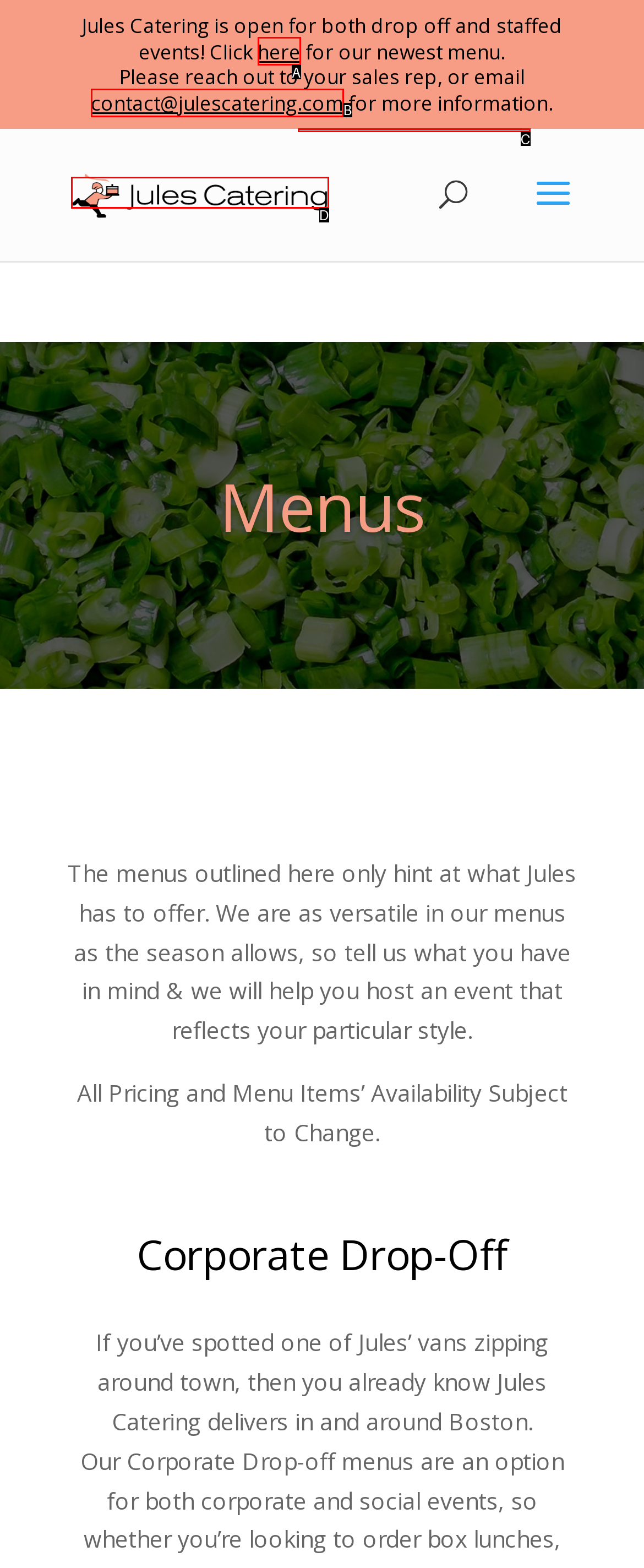Identify the letter of the UI element that corresponds to: name="s" placeholder="Search …" title="Search for:"
Respond with the letter of the option directly.

C